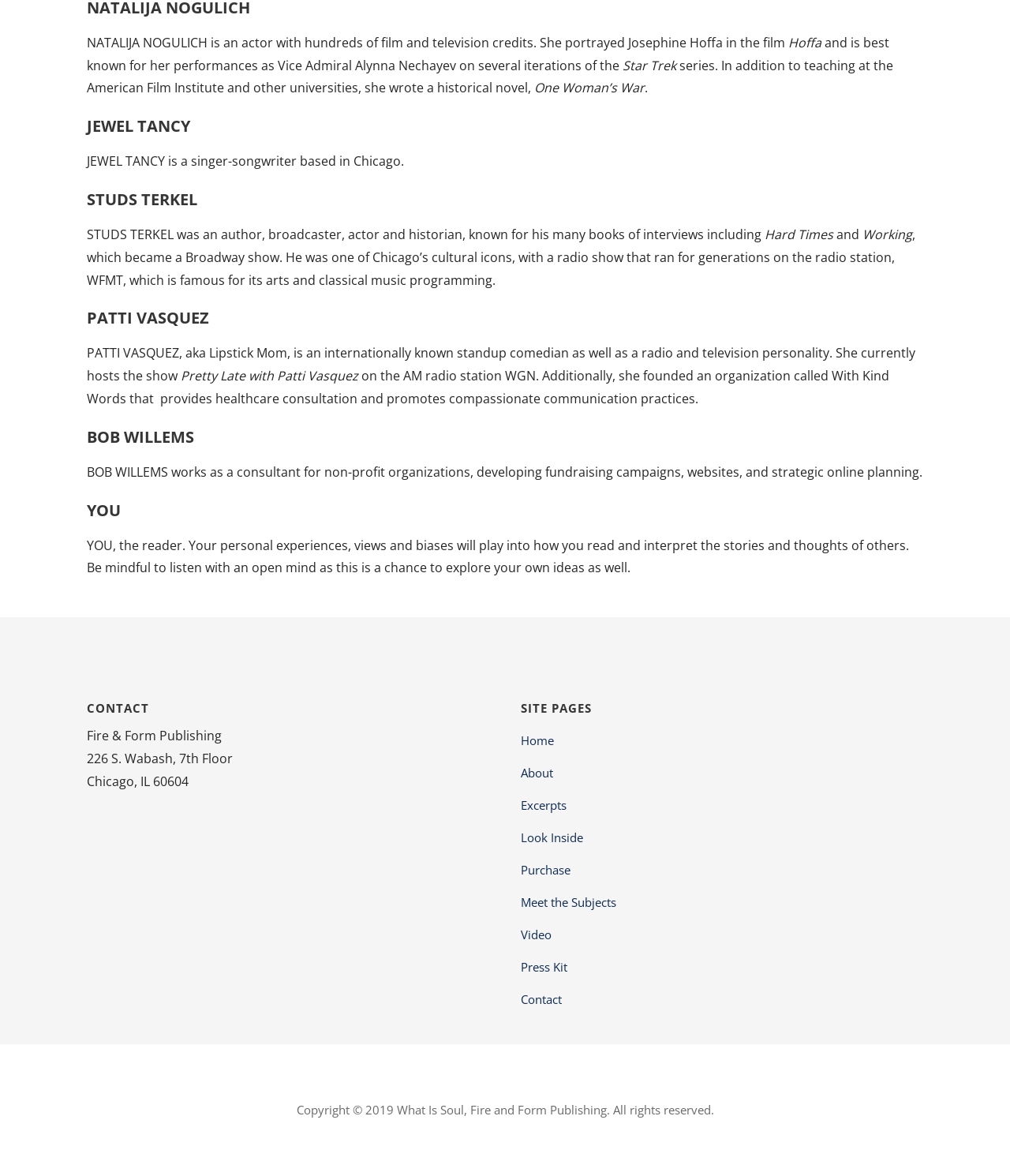What is the address of Fire & Form Publishing?
Using the image provided, answer with just one word or phrase.

226 S. Wabash, 7th Floor, Chicago, IL 60604